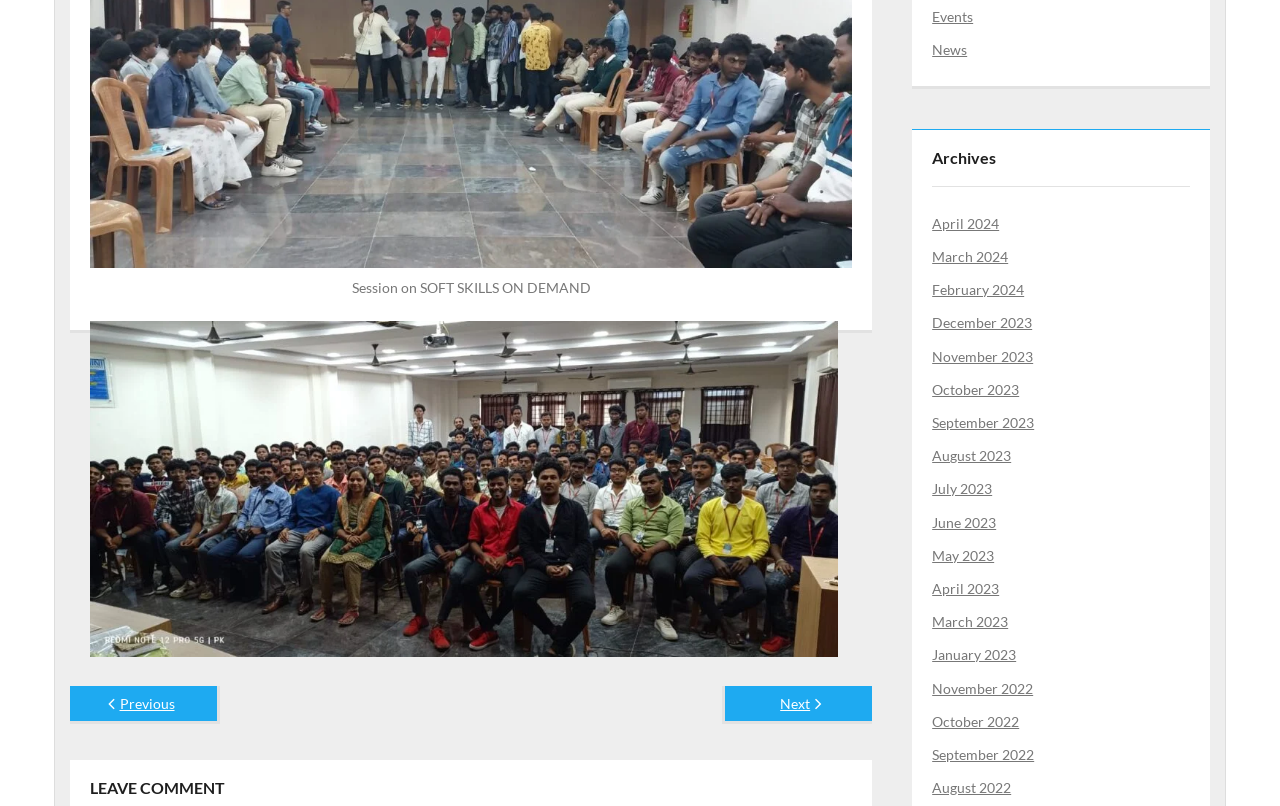What is the topic of the session?
Please provide a detailed and thorough answer to the question.

The topic of the session can be determined by looking at the static text element 'Session on SOFT SKILLS ON DEMAND' which is a child of the figcaption element.